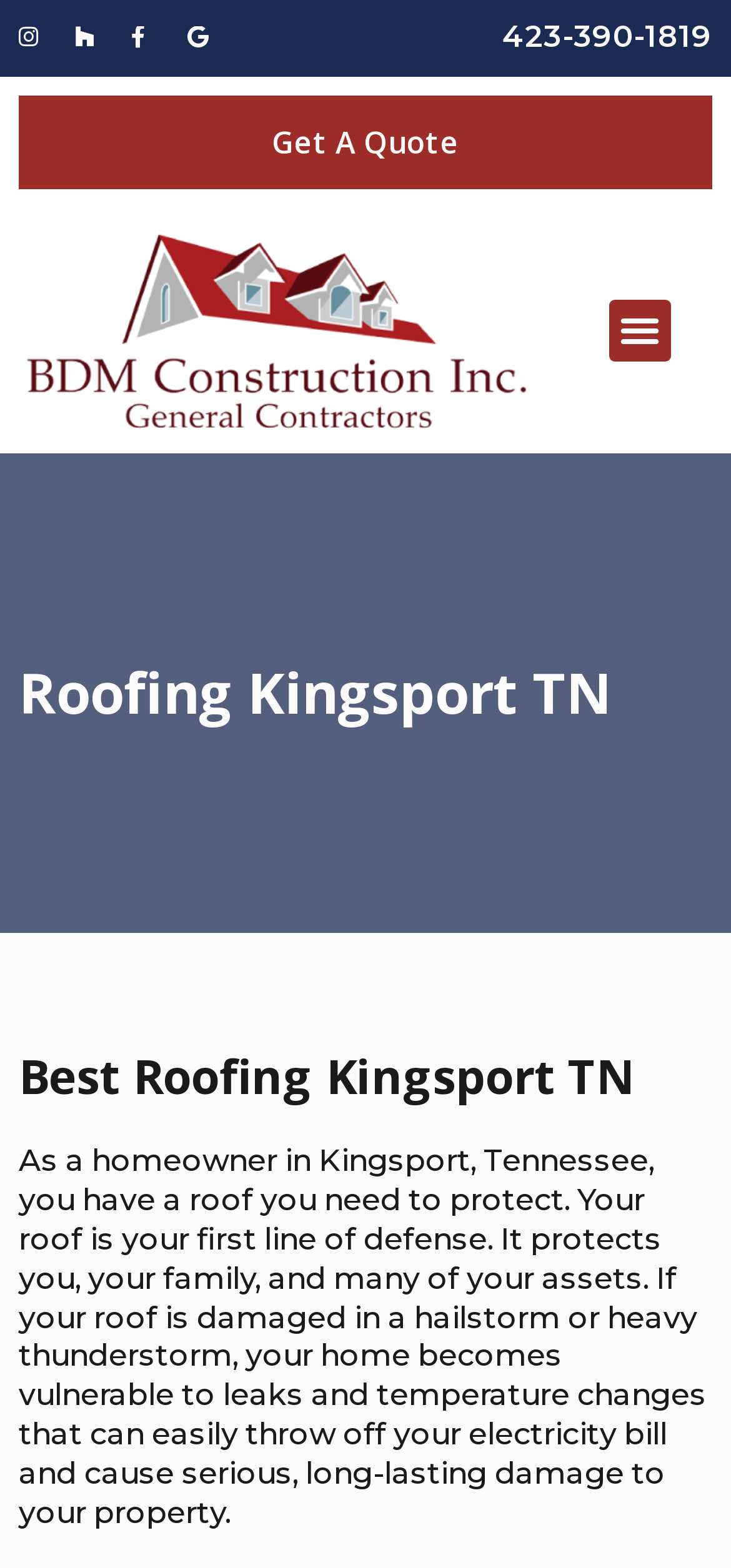Can you determine the main header of this webpage?

Roofing Kingsport TN